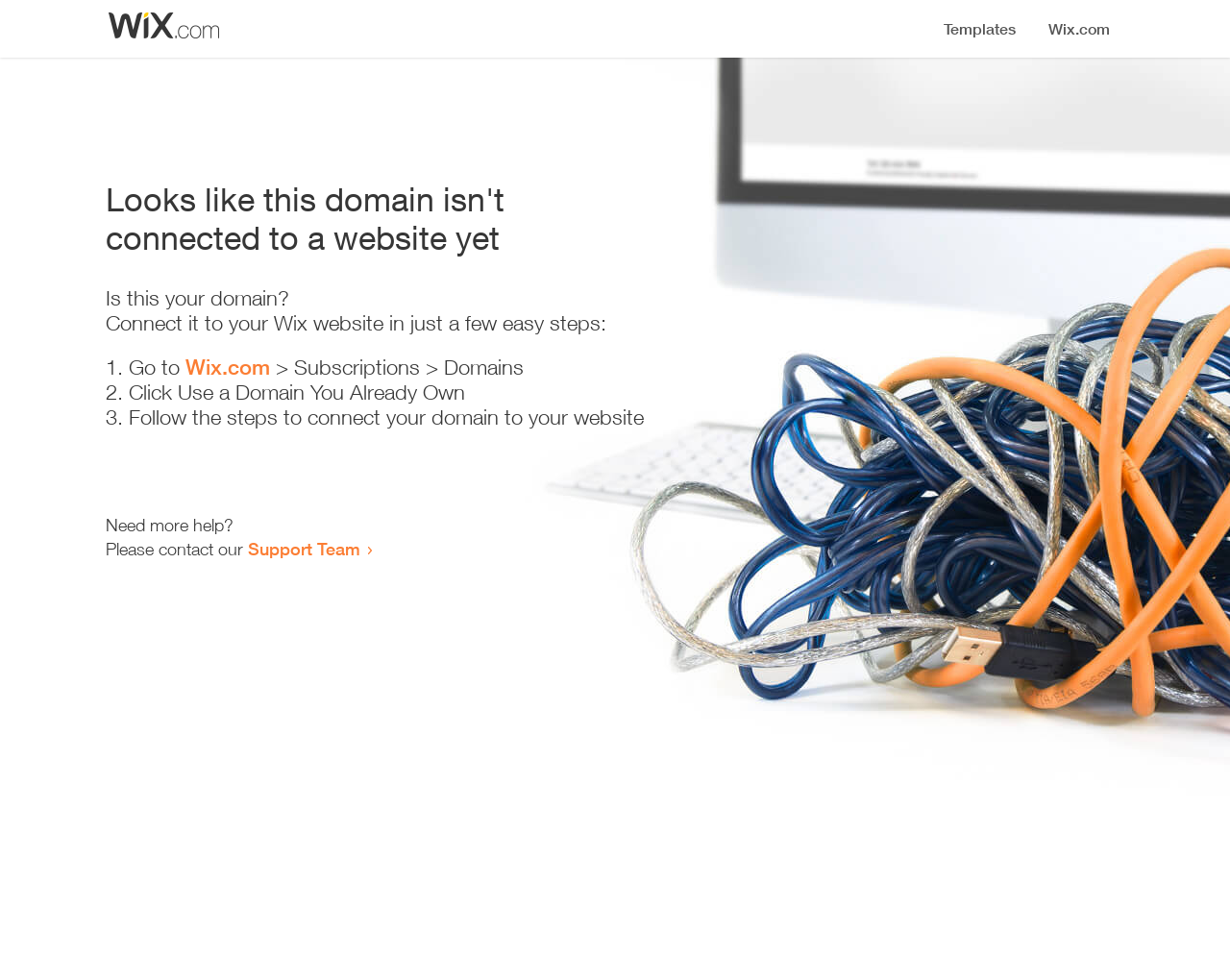Use a single word or phrase to answer the question: Where should I go to start connecting my domain?

Wix.com